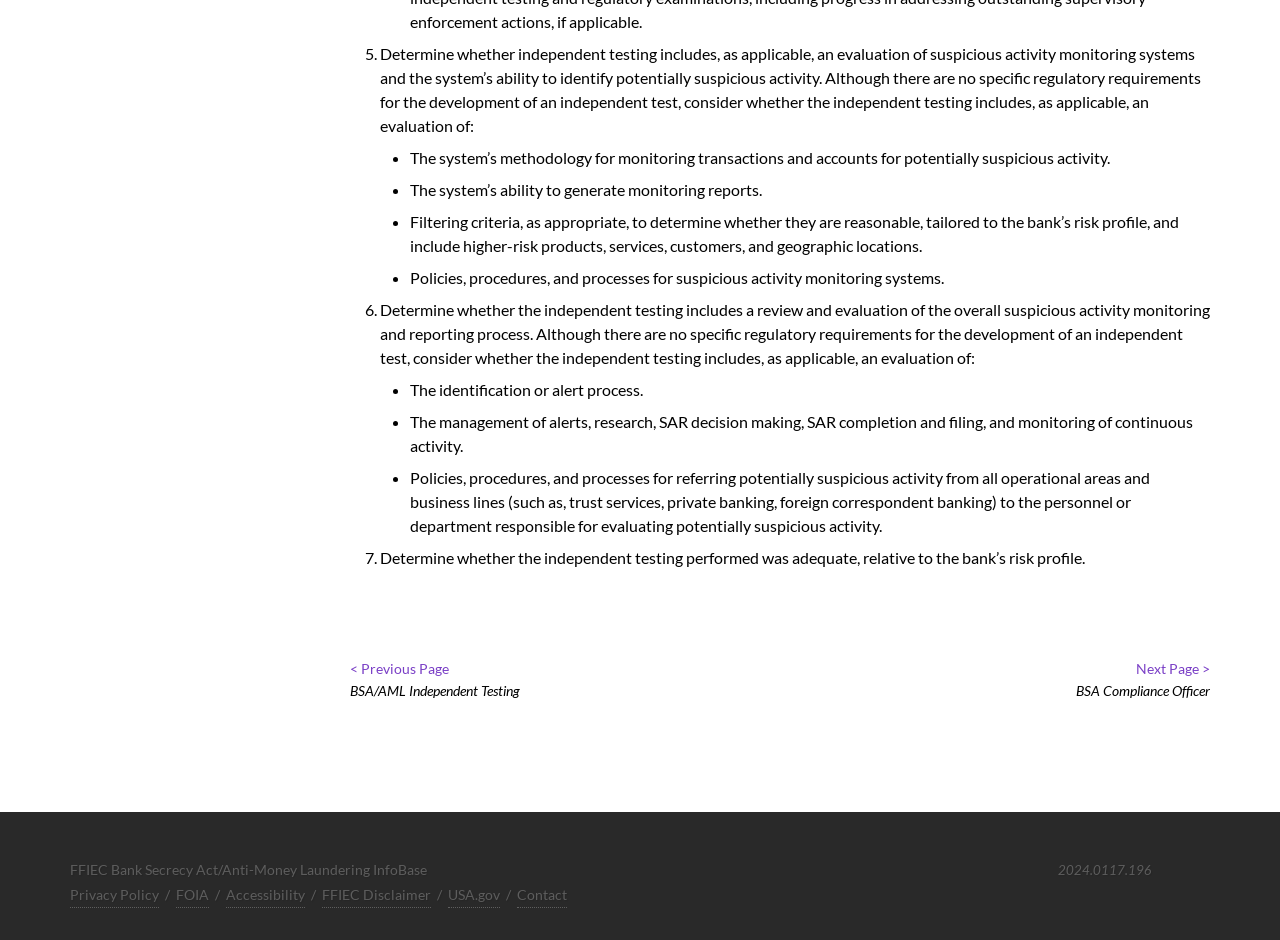Use a single word or phrase to respond to the question:
What is the purpose of the link '< Previous Page'?

Go to previous page